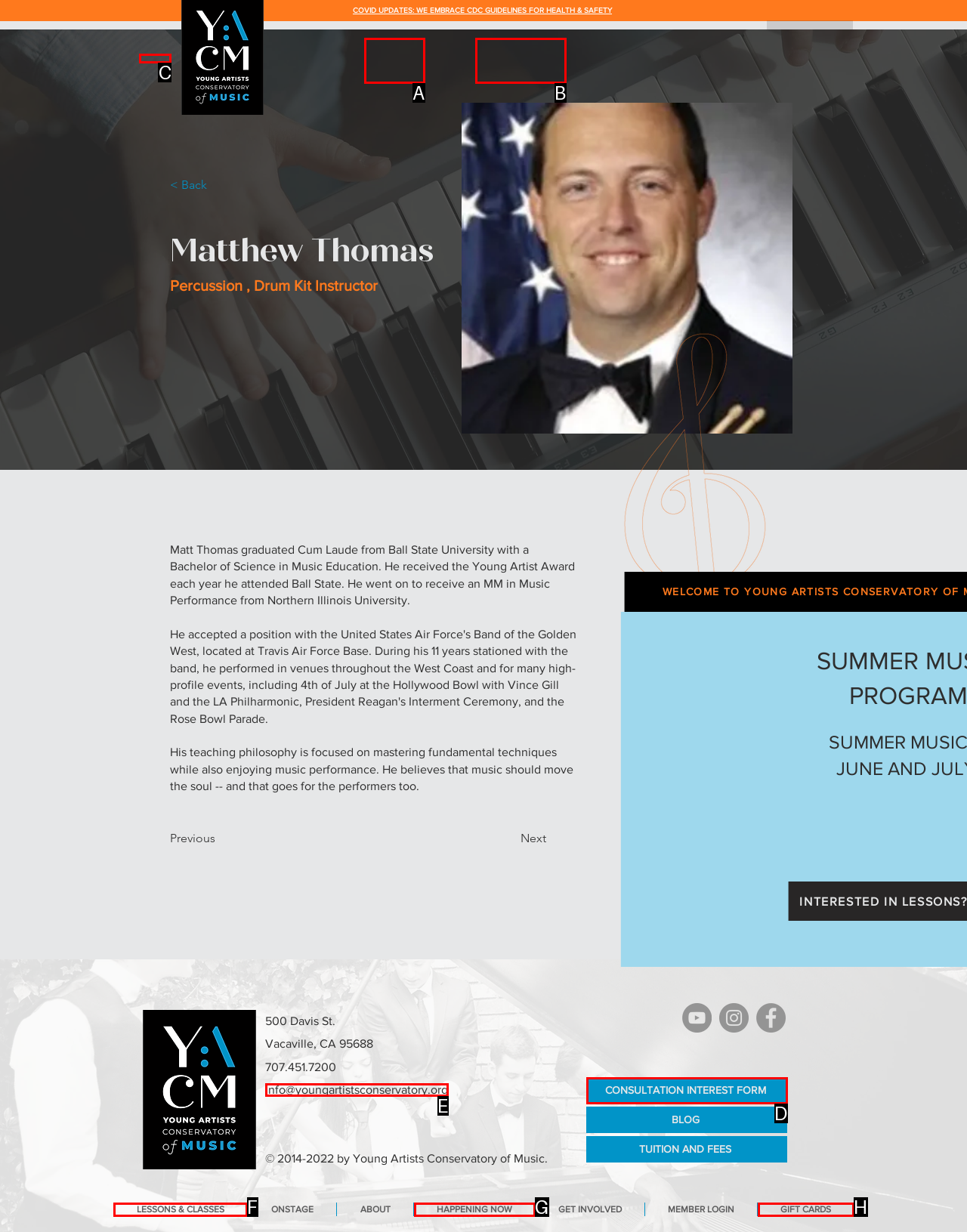Identify the HTML element I need to click to complete this task: Click the DONATE button Provide the option's letter from the available choices.

C